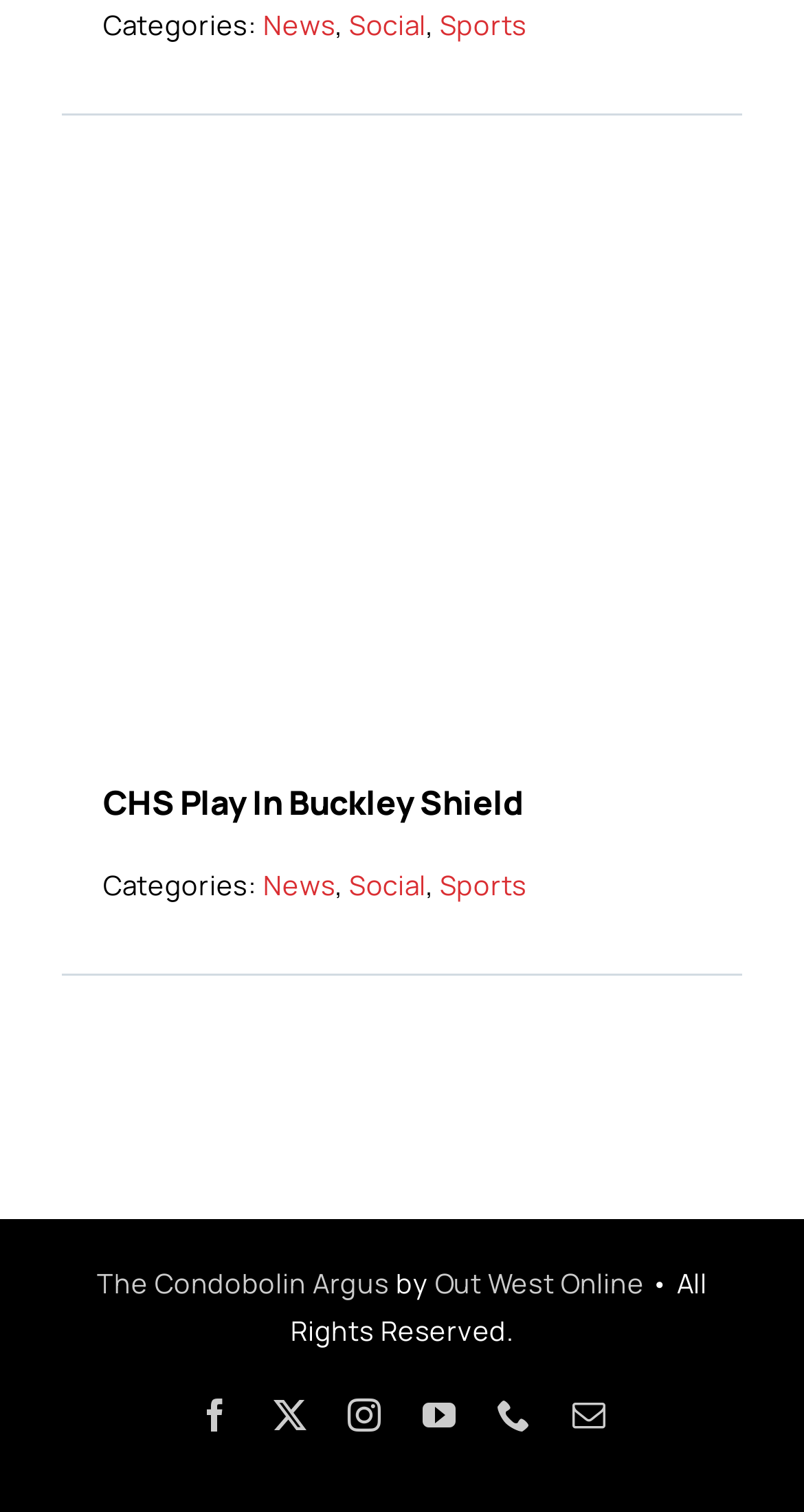Please identify the bounding box coordinates of the clickable element to fulfill the following instruction: "Read CHS Play In Buckley Shield article". The coordinates should be four float numbers between 0 and 1, i.e., [left, top, right, bottom].

[0.128, 0.516, 0.651, 0.546]